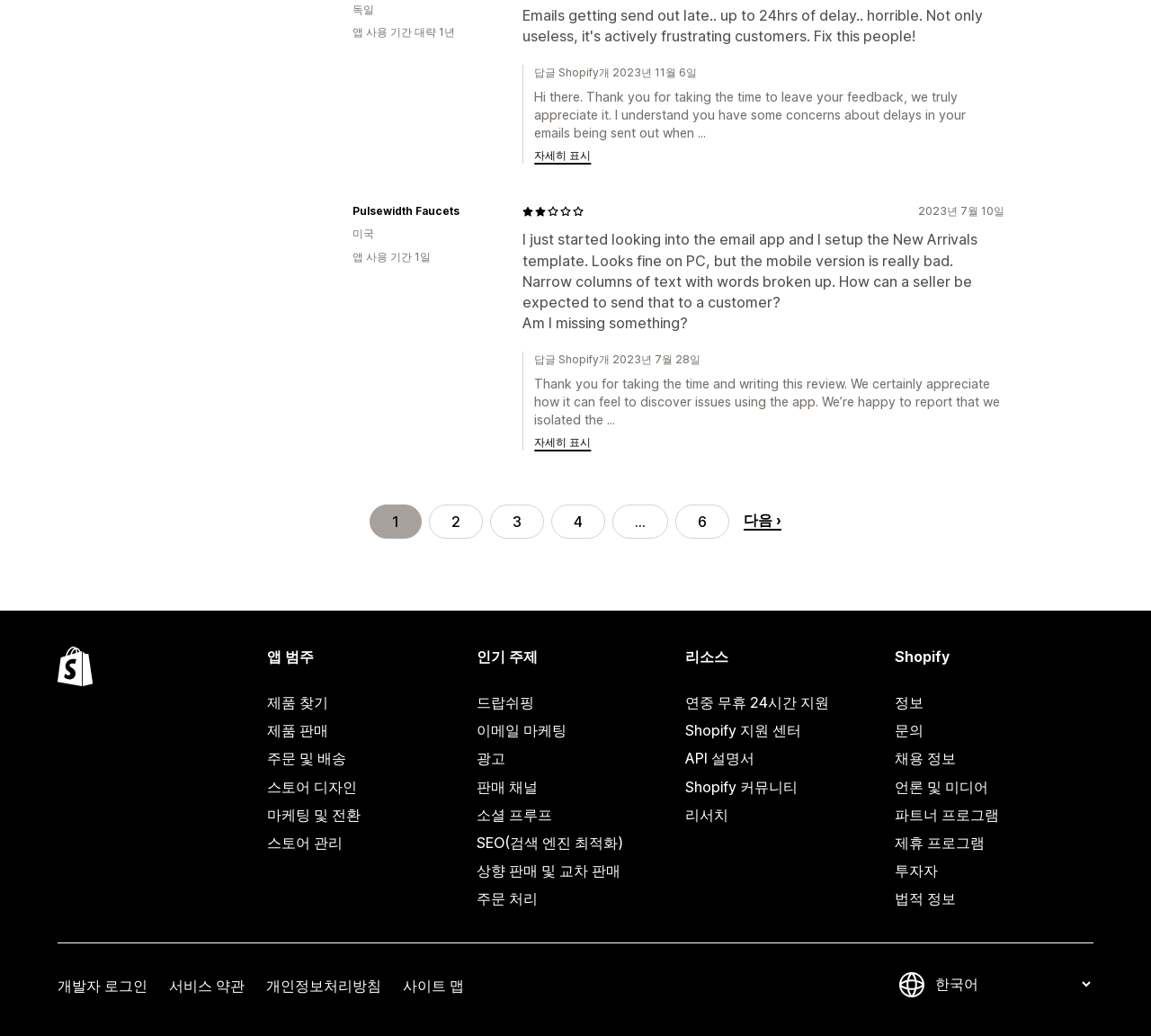Determine the bounding box coordinates for the area that needs to be clicked to fulfill this task: "Click the '제품 찾기' link". The coordinates must be given as four float numbers between 0 and 1, i.e., [left, top, right, bottom].

[0.232, 0.665, 0.404, 0.692]